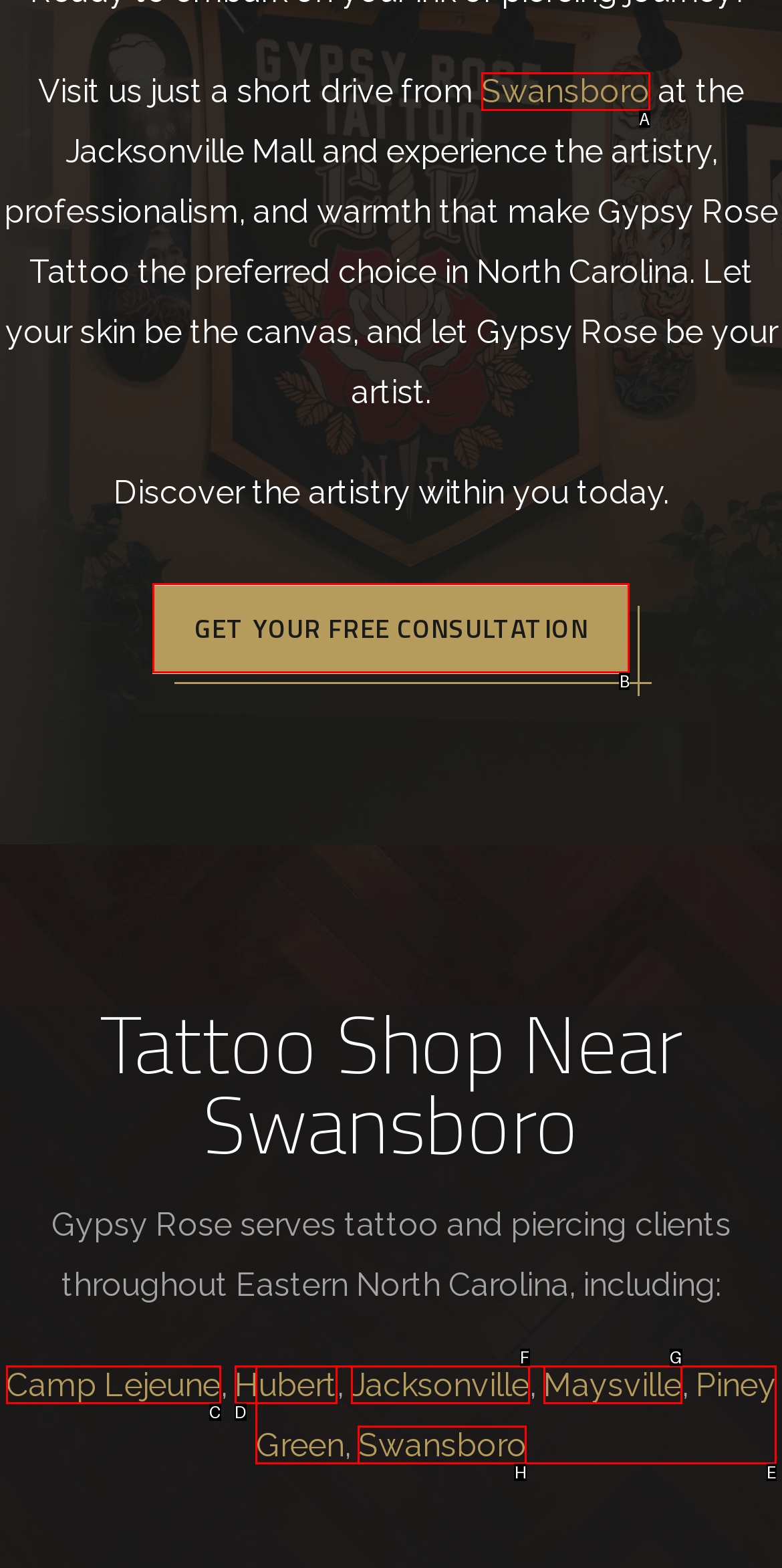Select the letter of the UI element you need to click on to fulfill this task: Get a free consultation. Write down the letter only.

B